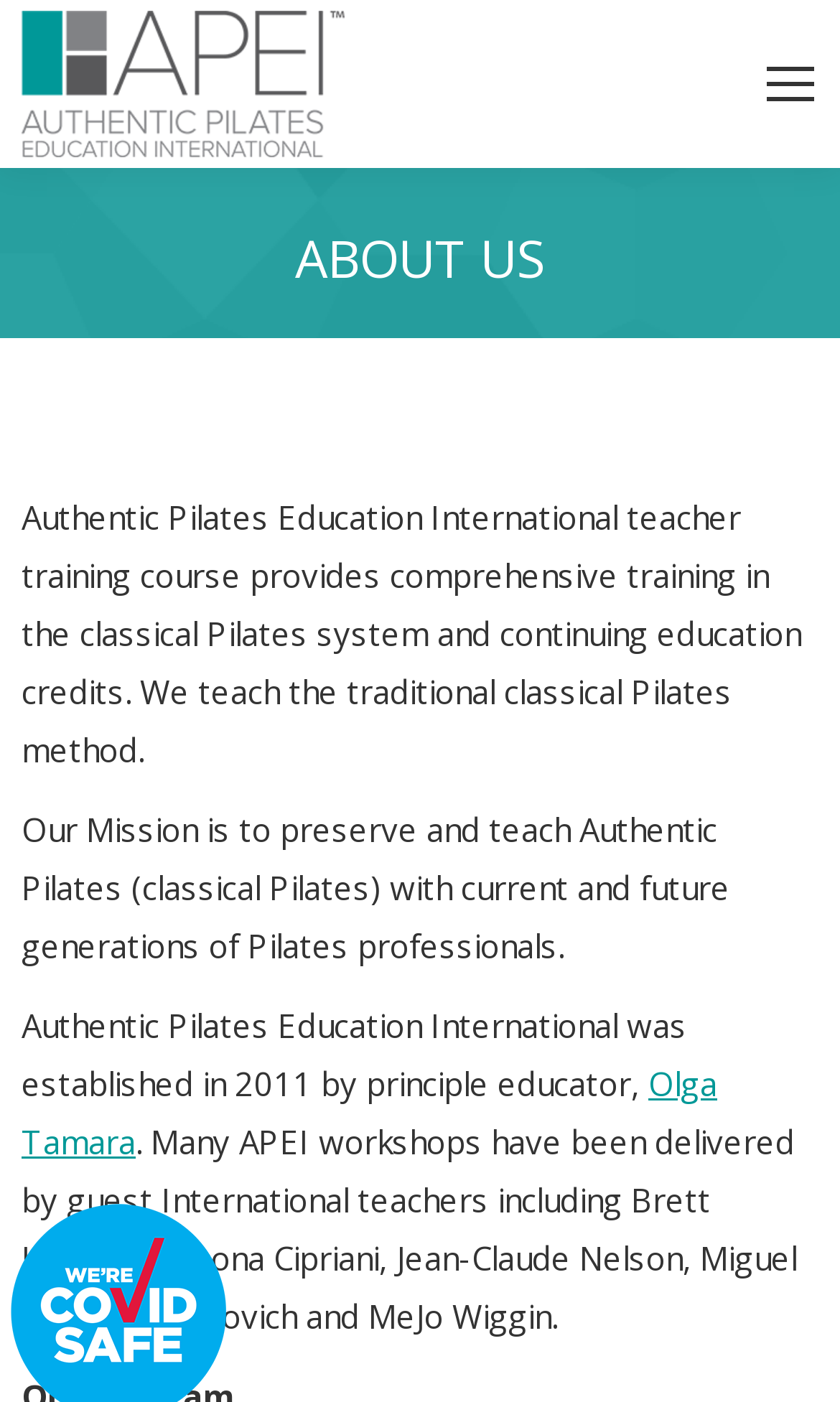Determine the bounding box for the UI element as described: "aria-label="Mobile menu icon"". The coordinates should be represented as four float numbers between 0 and 1, formatted as [left, top, right, bottom].

[0.908, 0.04, 0.974, 0.079]